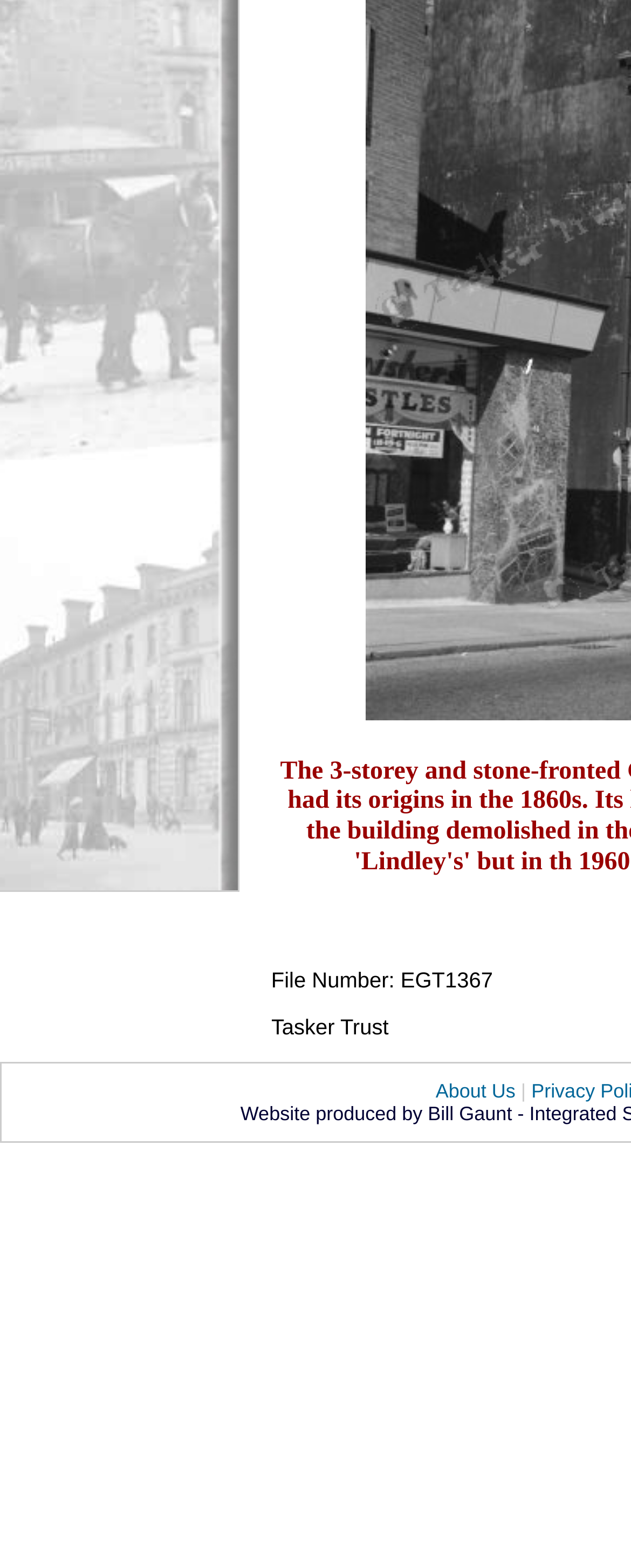Please find the bounding box for the following UI element description. Provide the coordinates in (top-left x, top-left y, bottom-right x, bottom-right y) format, with values between 0 and 1: aria-label="Search"

None